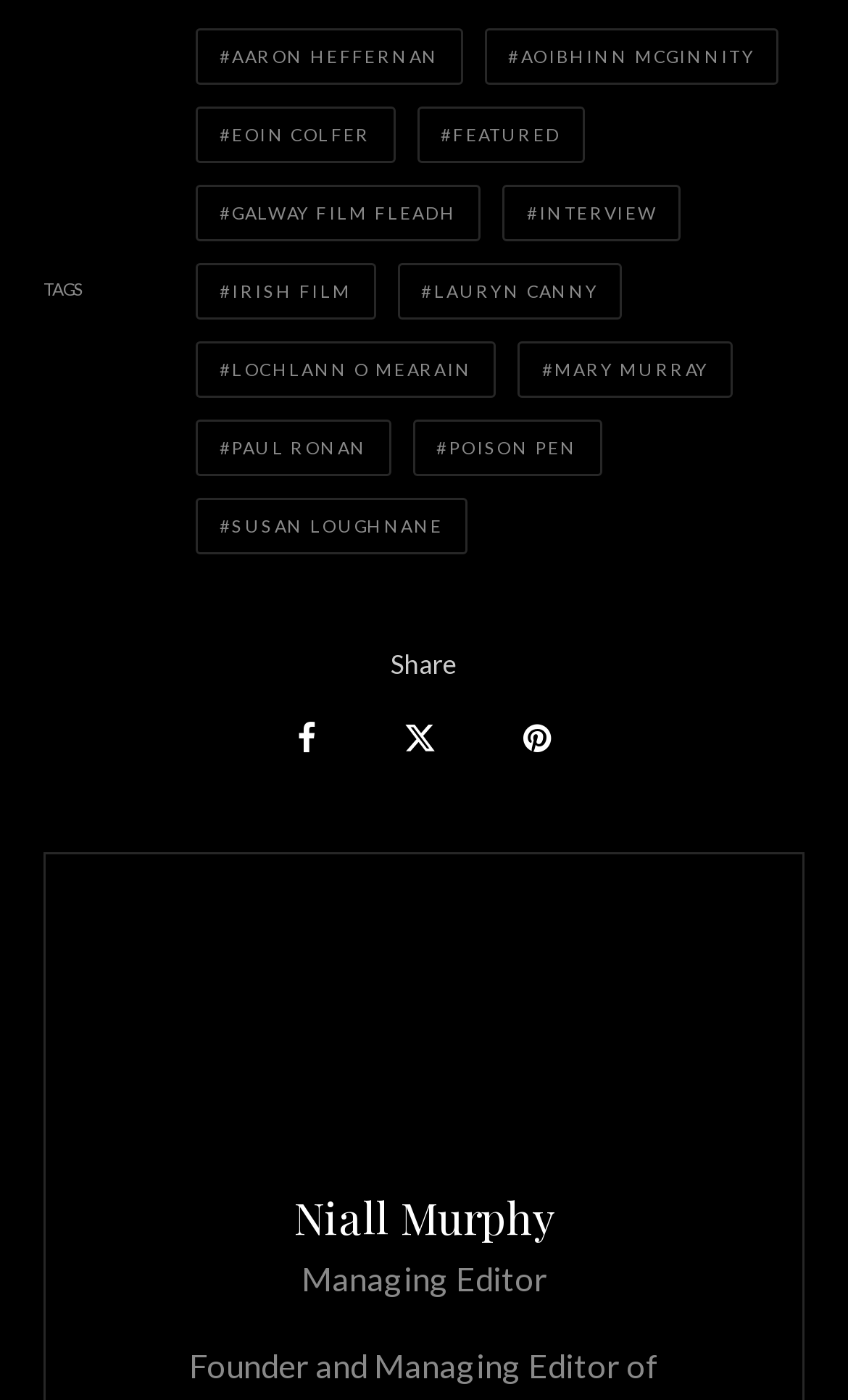For the given element description Lauryn Canny, determine the bounding box coordinates of the UI element. The coordinates should follow the format (top-left x, top-left y, bottom-right x, bottom-right y) and be within the range of 0 to 1.

[0.469, 0.188, 0.734, 0.228]